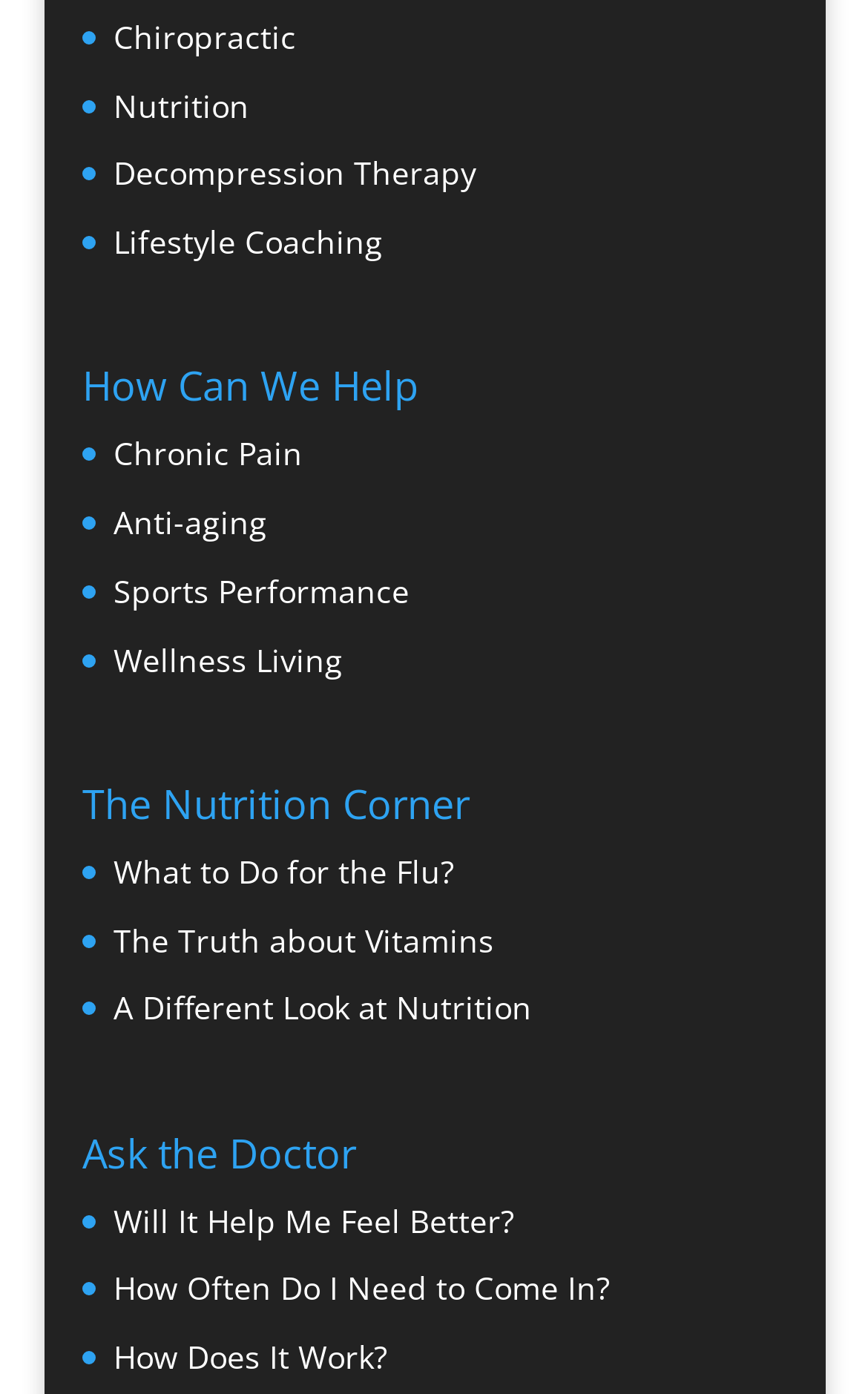Answer this question in one word or a short phrase: What is the main category of the links 'Chronic Pain', 'Anti-aging', etc.?

Health conditions